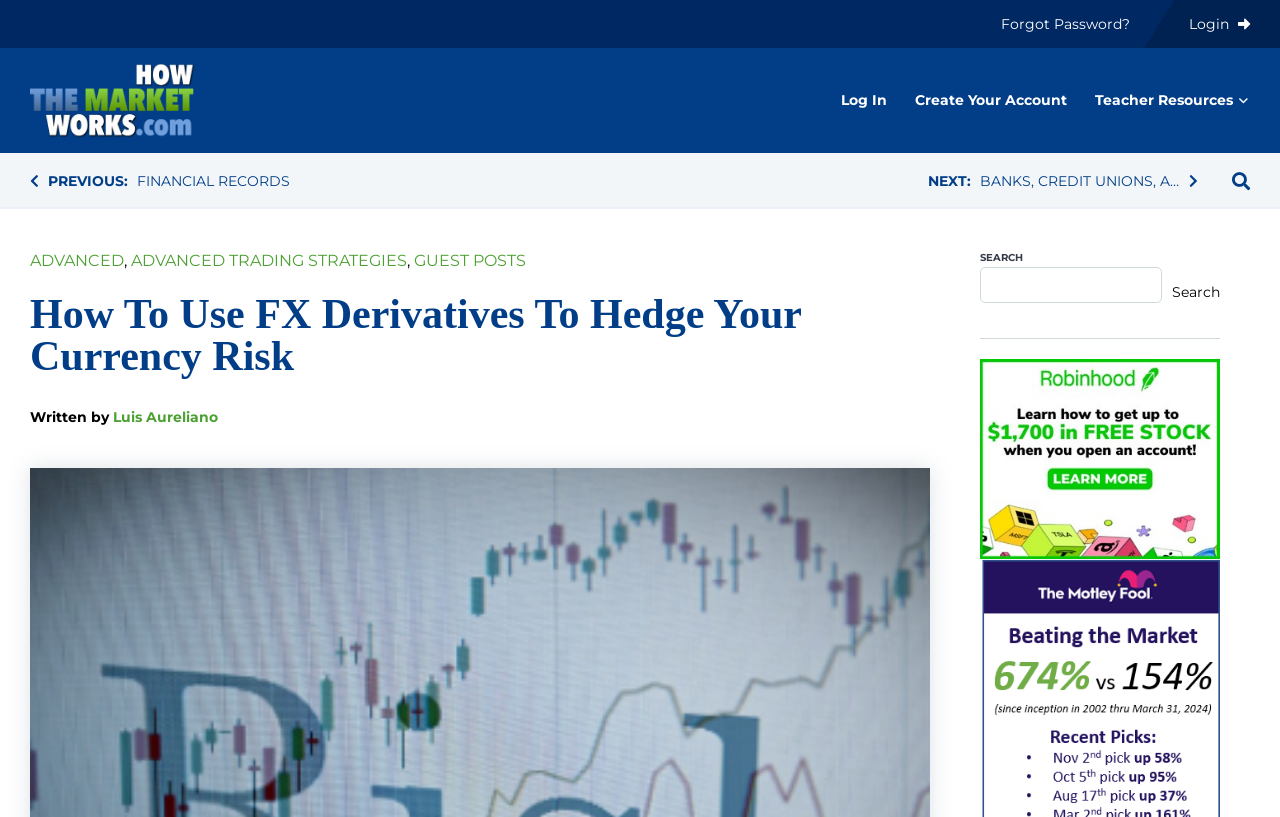Determine the bounding box coordinates of the region that needs to be clicked to achieve the task: "Click on the 'Create Your Account' button".

[0.704, 0.093, 0.845, 0.152]